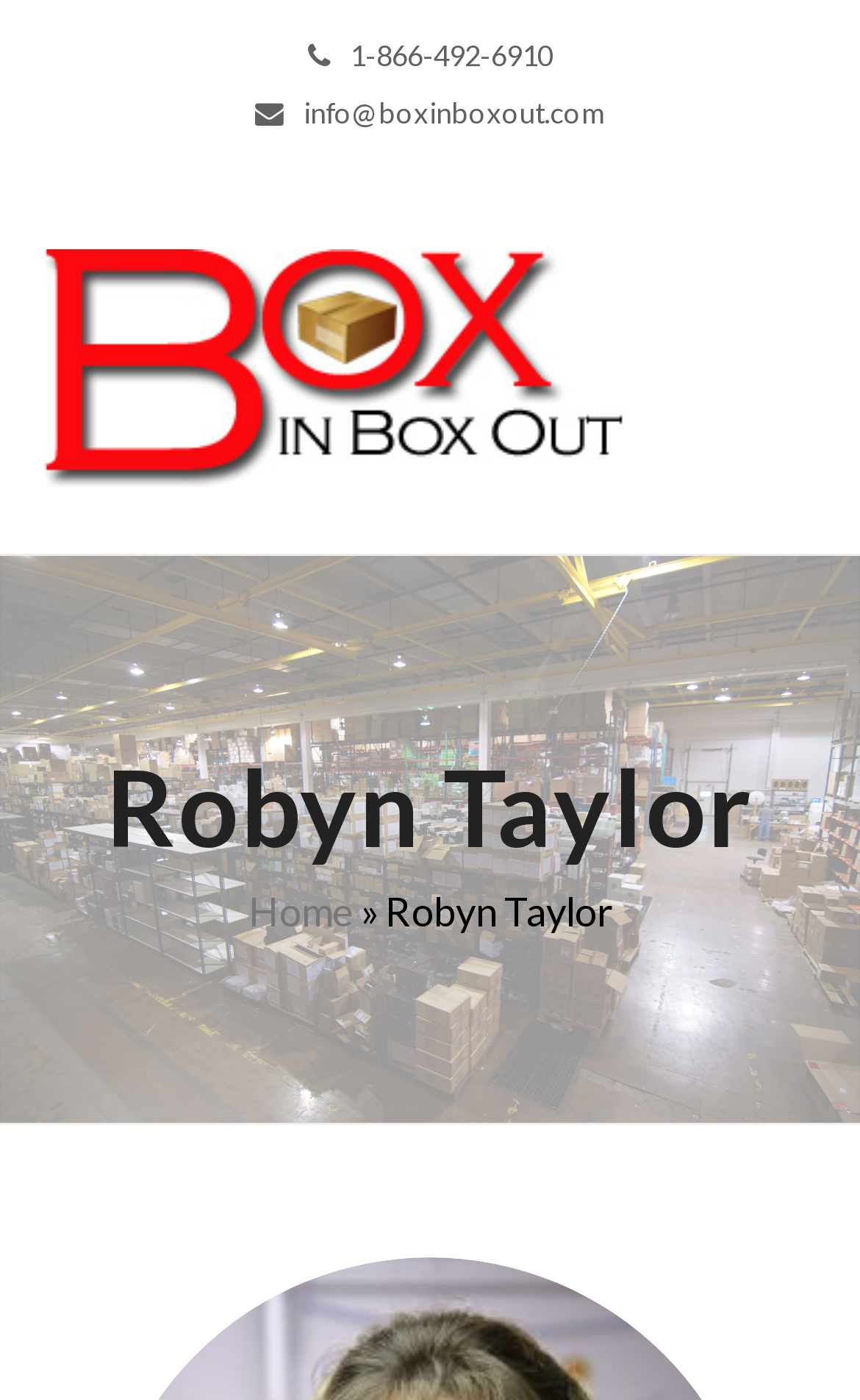Give a concise answer of one word or phrase to the question: 
What is the email address on the webpage?

info@boxinboxout.com